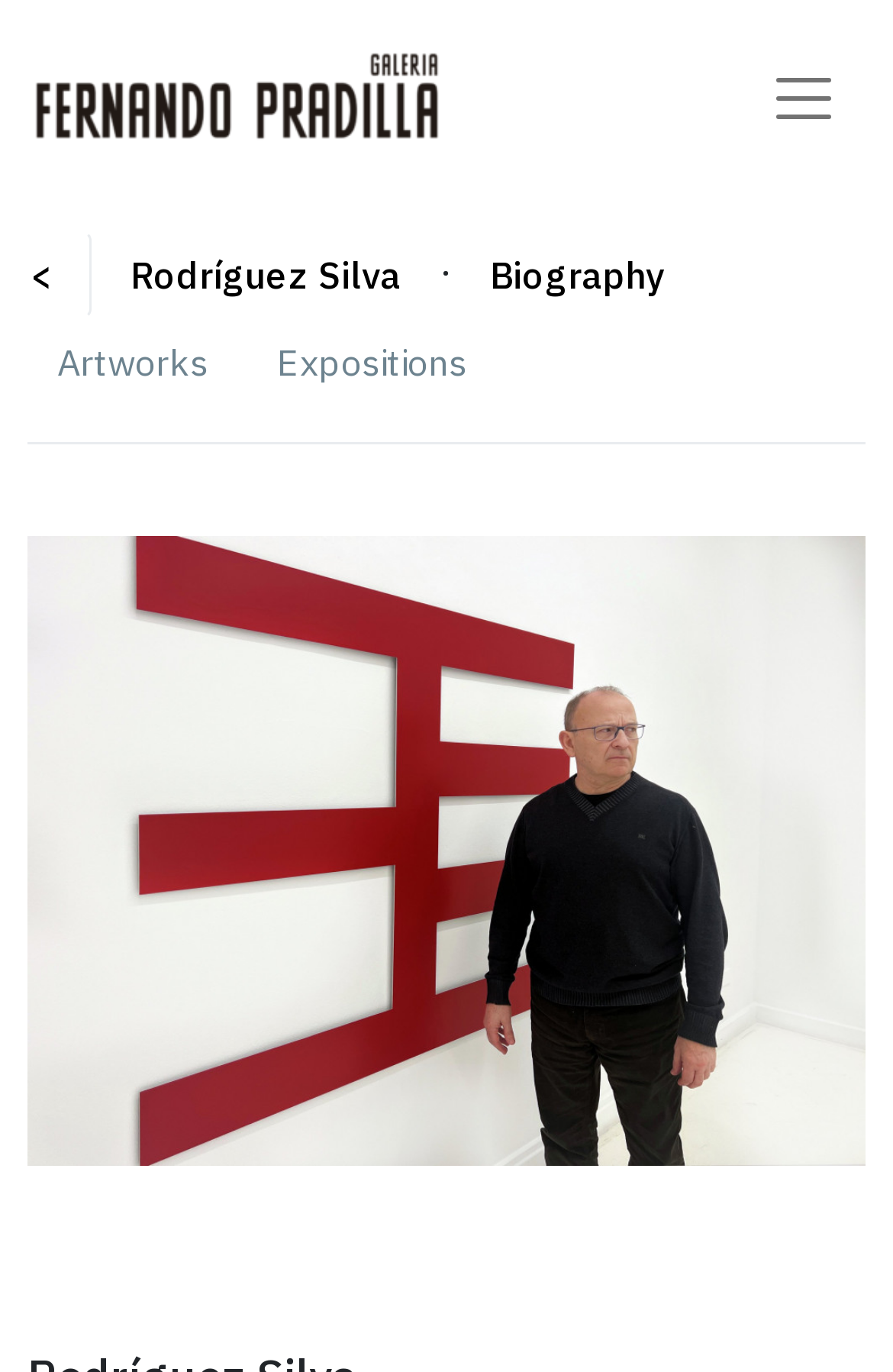Locate the bounding box of the UI element described by: "Rodríguez Silva" in the given webpage screenshot.

[0.113, 0.169, 0.482, 0.233]